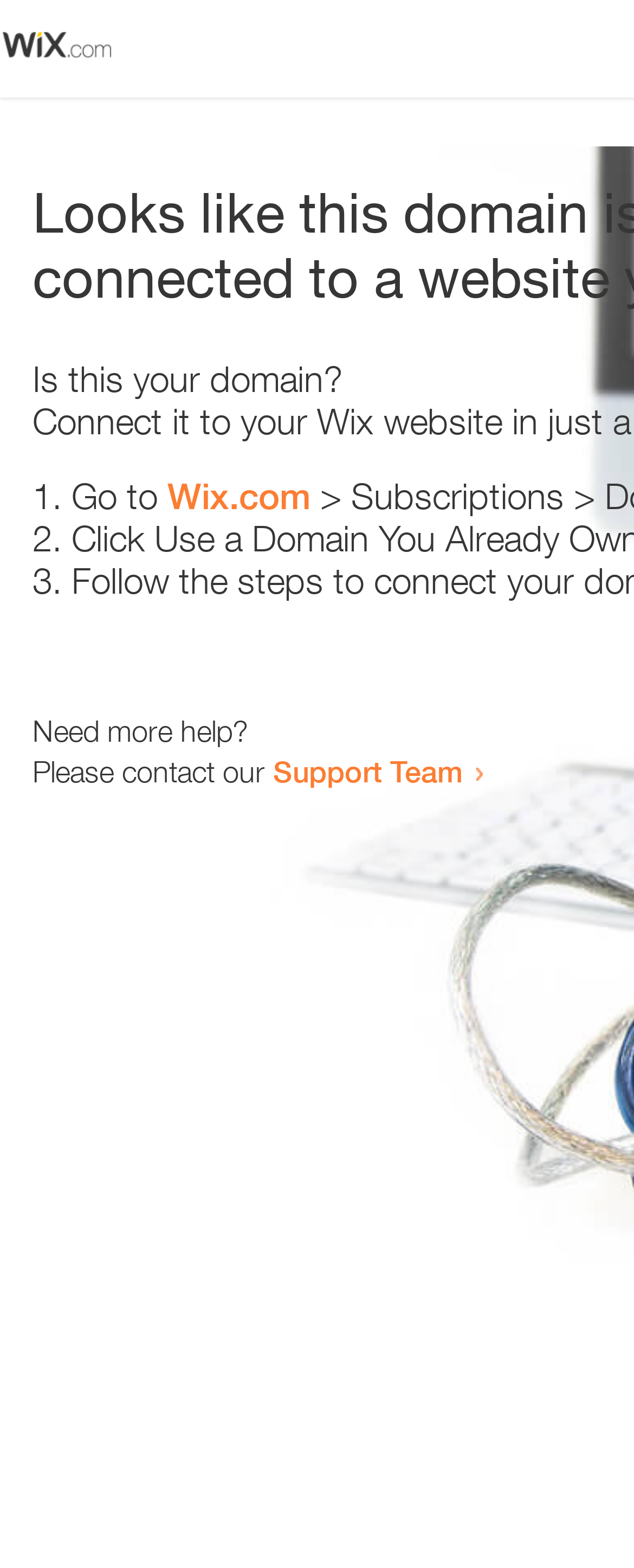Calculate the bounding box coordinates of the UI element given the description: "Wix.com".

[0.264, 0.303, 0.49, 0.33]